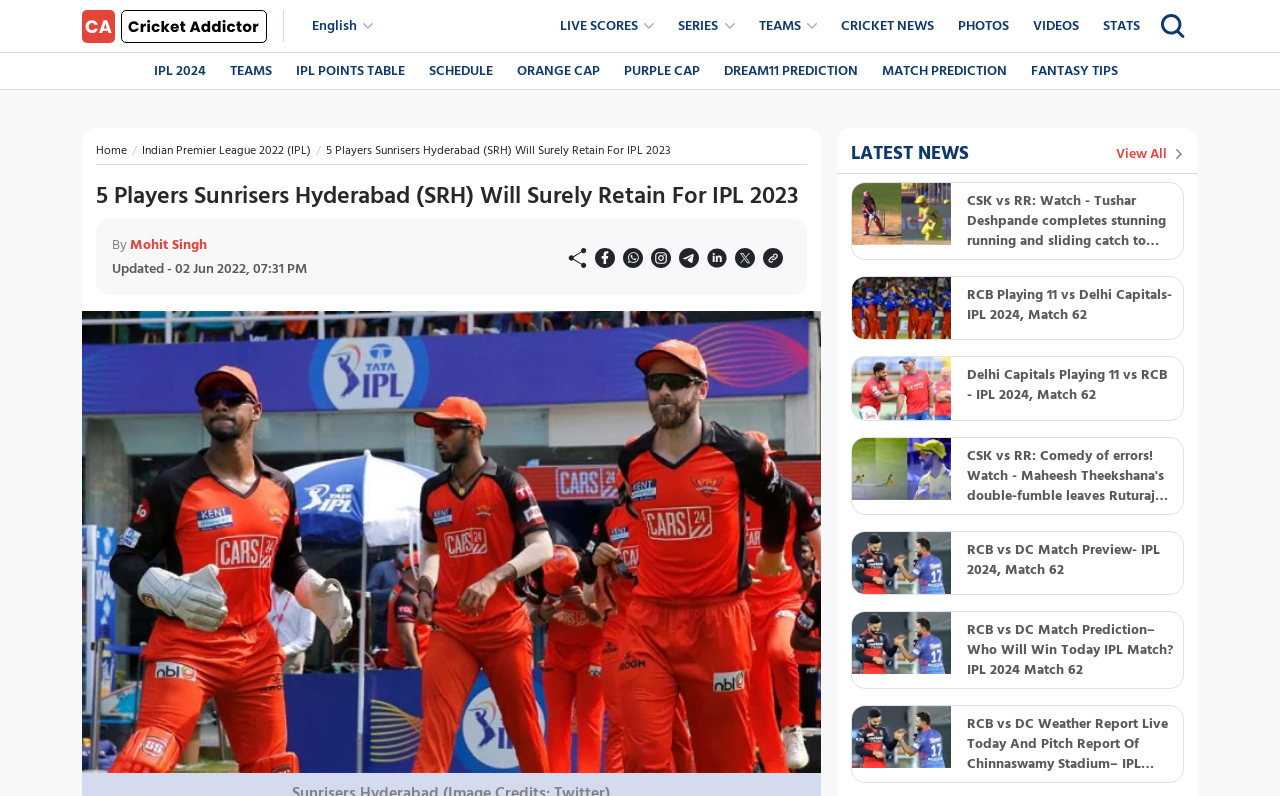Please identify the bounding box coordinates of the region to click in order to complete the task: "Read the article '5 Players Sunrisers Hyderabad (SRH) Will Surely Retain For IPL 2023'". The coordinates must be four float numbers between 0 and 1, specified as [left, top, right, bottom].

[0.255, 0.177, 0.524, 0.201]